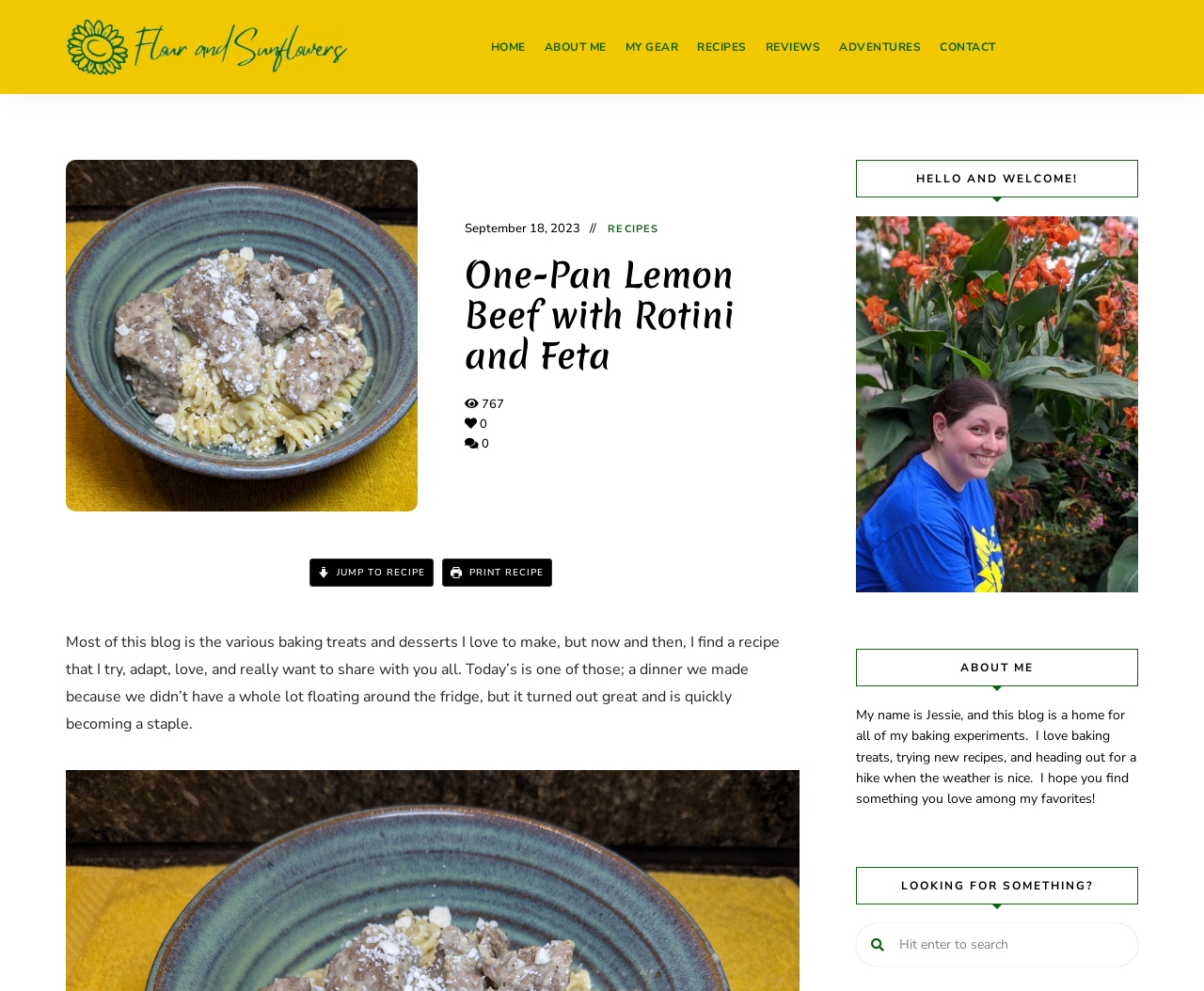Please predict the bounding box coordinates of the element's region where a click is necessary to complete the following instruction: "Go to July 2019". The coordinates should be represented by four float numbers between 0 and 1, i.e., [left, top, right, bottom].

None